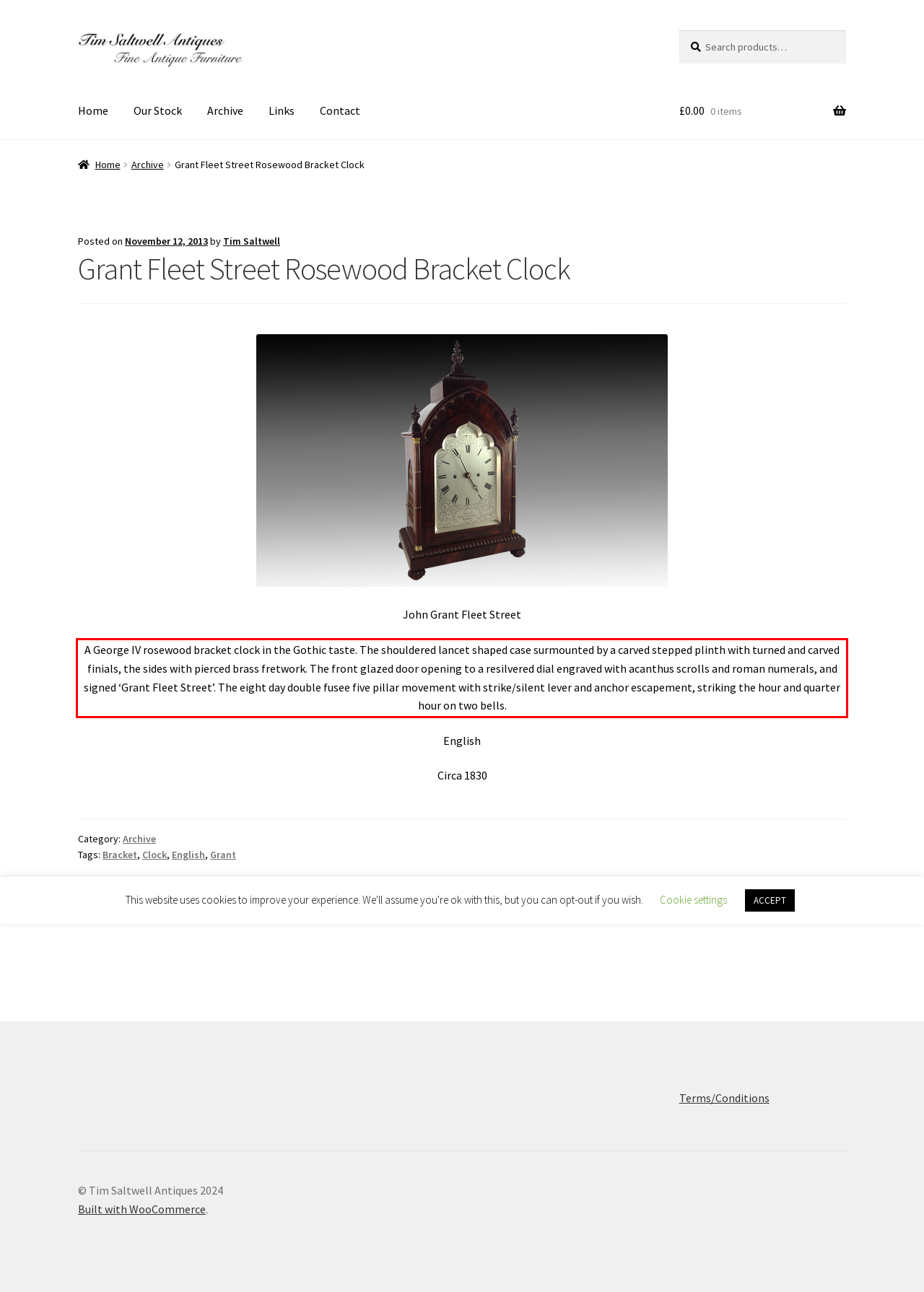There is a UI element on the webpage screenshot marked by a red bounding box. Extract and generate the text content from within this red box.

A George IV rosewood bracket clock in the Gothic taste. The shouldered lancet shaped case surmounted by a carved stepped plinth with turned and carved finials, the sides with pierced brass fretwork. The front glazed door opening to a resilvered dial engraved with acanthus scrolls and roman numerals, and signed ‘Grant Fleet Street’. The eight day double fusee five pillar movement with strike/silent lever and anchor escapement, striking the hour and quarter hour on two bells.